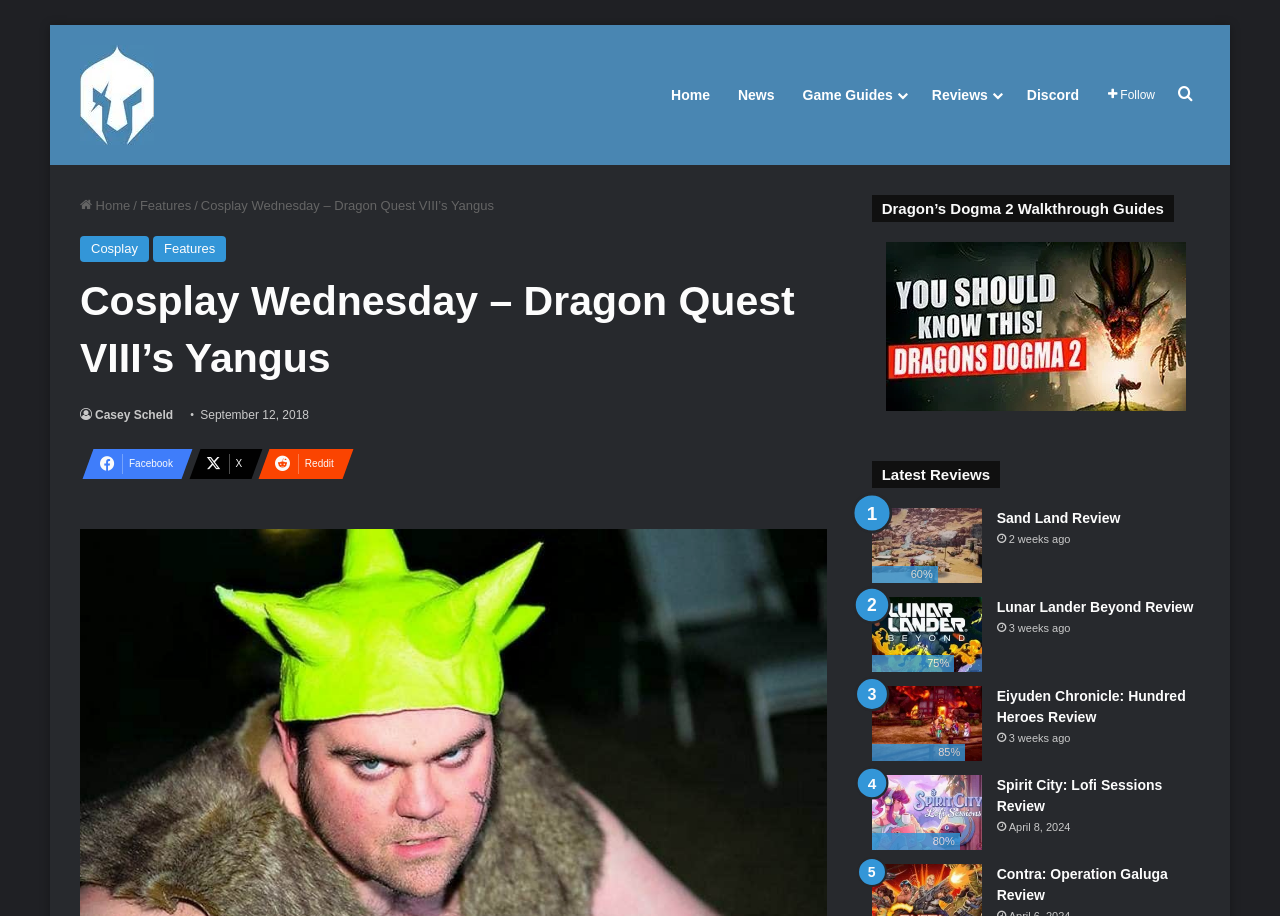Generate the main heading text from the webpage.

Cosplay Wednesday – Dragon Quest VIII’s Yangus